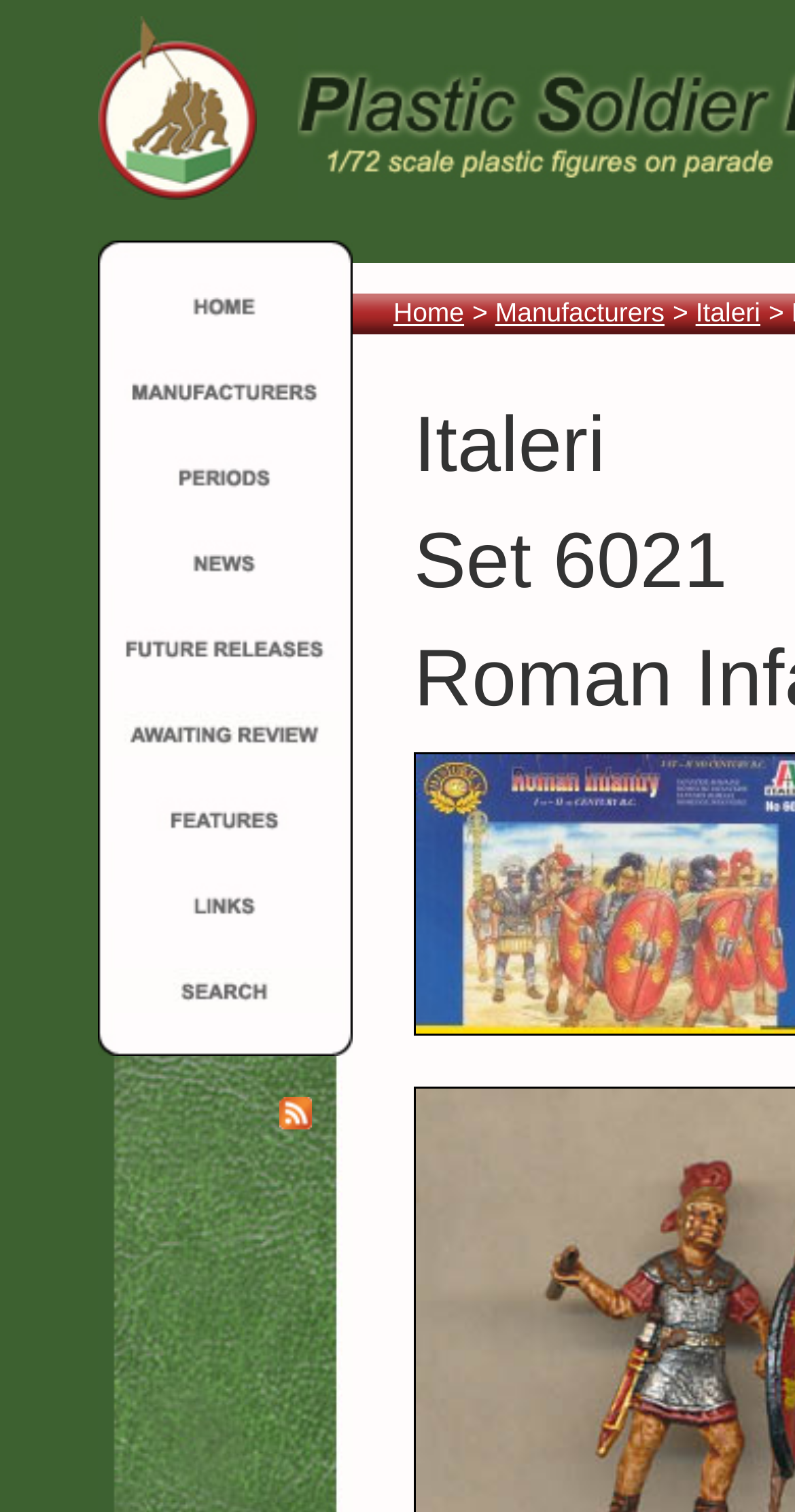Using the details from the image, please elaborate on the following question: What is the name of the set being reviewed?

The name of the set being reviewed is 'Set 6021', which is displayed as a static text element with a bounding box of [0.521, 0.342, 0.915, 0.4].